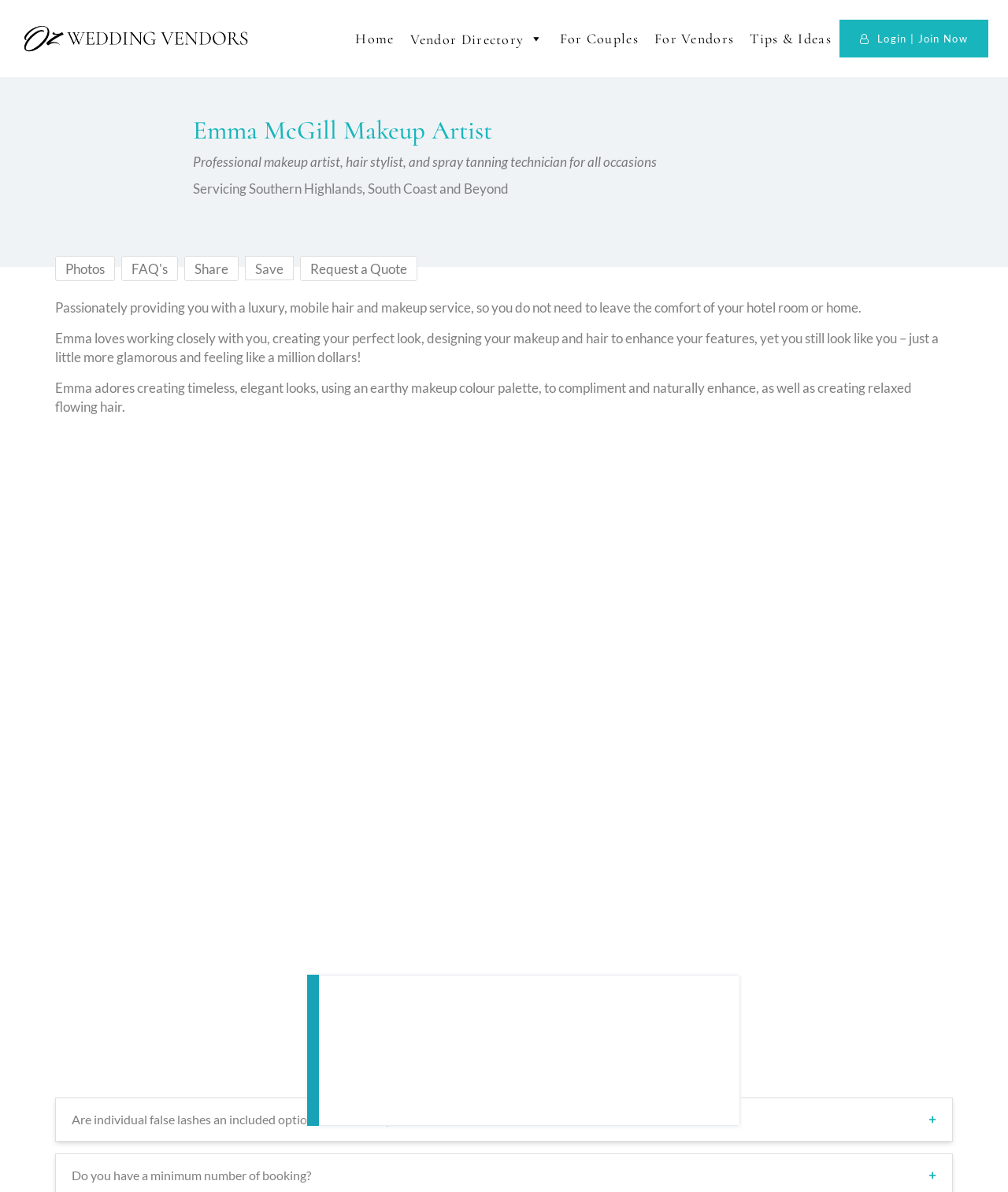Answer the question with a single word or phrase: 
How many links are there in the top navigation menu?

5